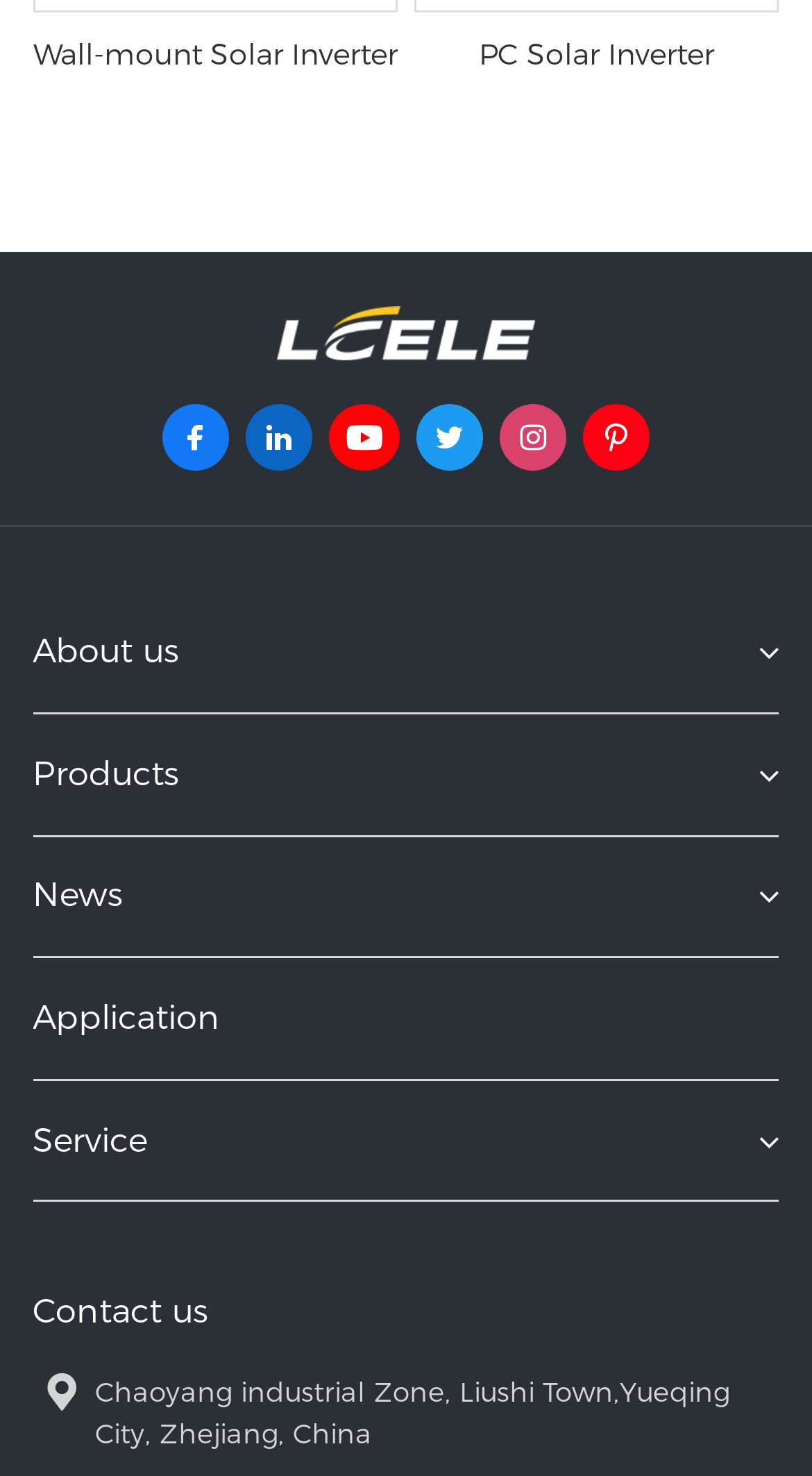How many links are in the top navigation bar?
Respond with a short answer, either a single word or a phrase, based on the image.

6